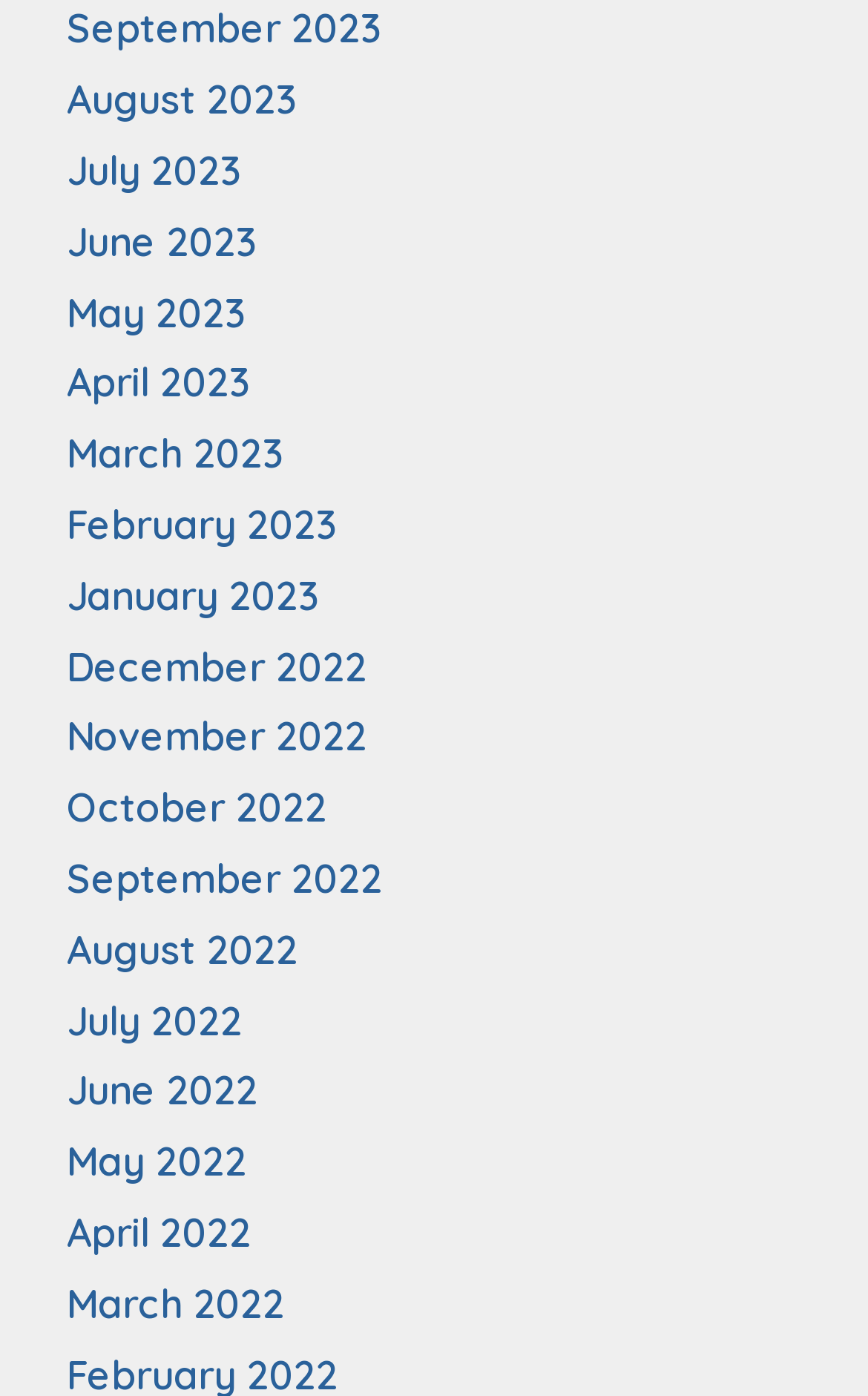Determine the bounding box coordinates for the area you should click to complete the following instruction: "view September 2023".

[0.077, 0.002, 0.441, 0.037]